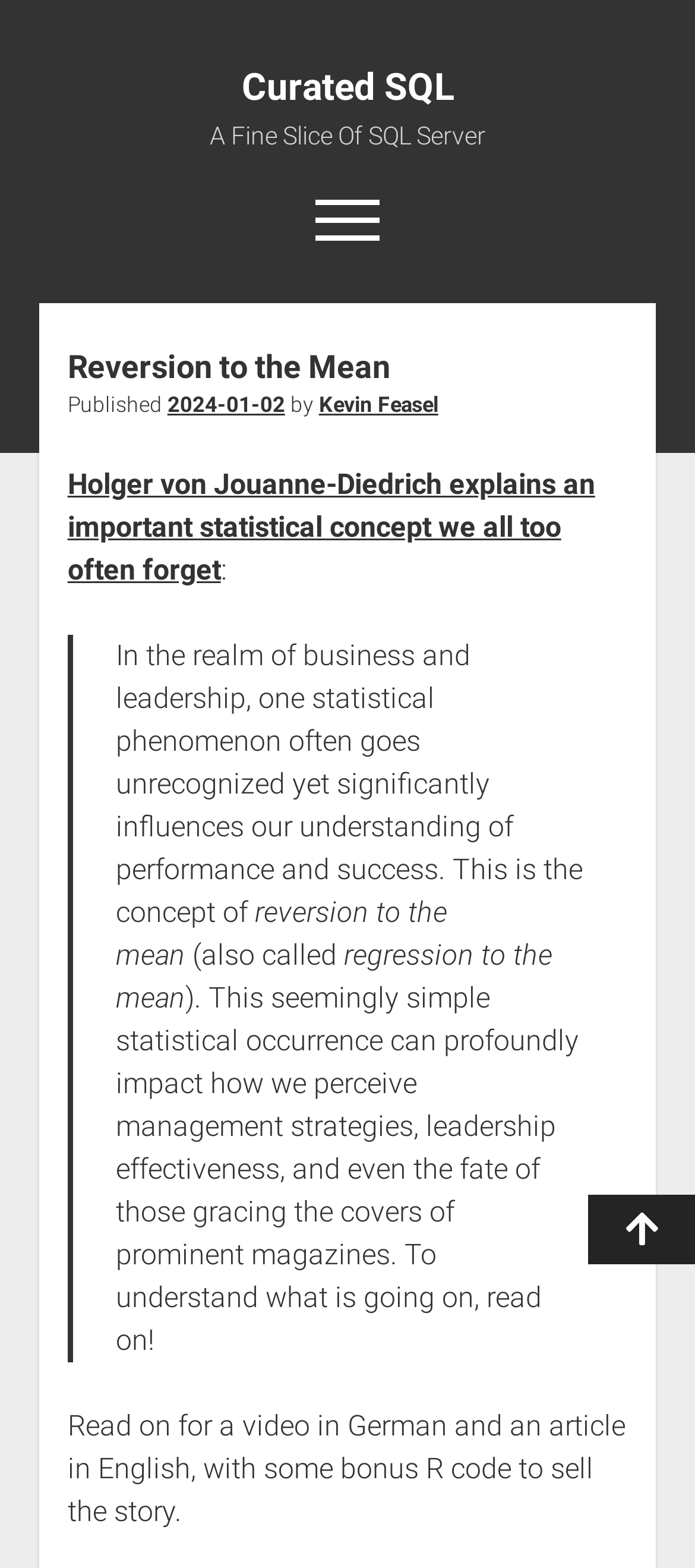Please determine the bounding box coordinates, formatted as (top-left x, top-left y, bottom-right x, bottom-right y), with all values as floating point numbers between 0 and 1. Identify the bounding box of the region described as: Kevin Feasel

[0.459, 0.25, 0.631, 0.266]